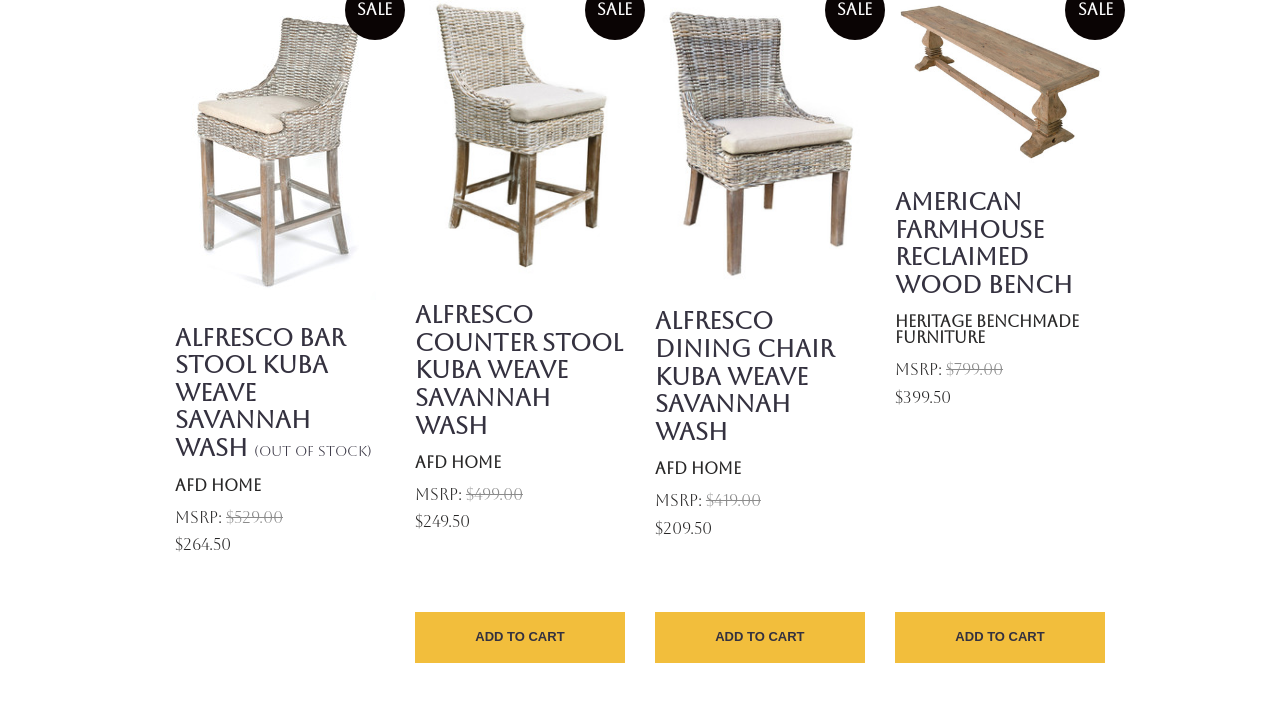Ascertain the bounding box coordinates for the UI element detailed here: "Submit". The coordinates should be provided as [left, top, right, bottom] with each value being a float between 0 and 1.

[0.137, 0.744, 0.348, 0.815]